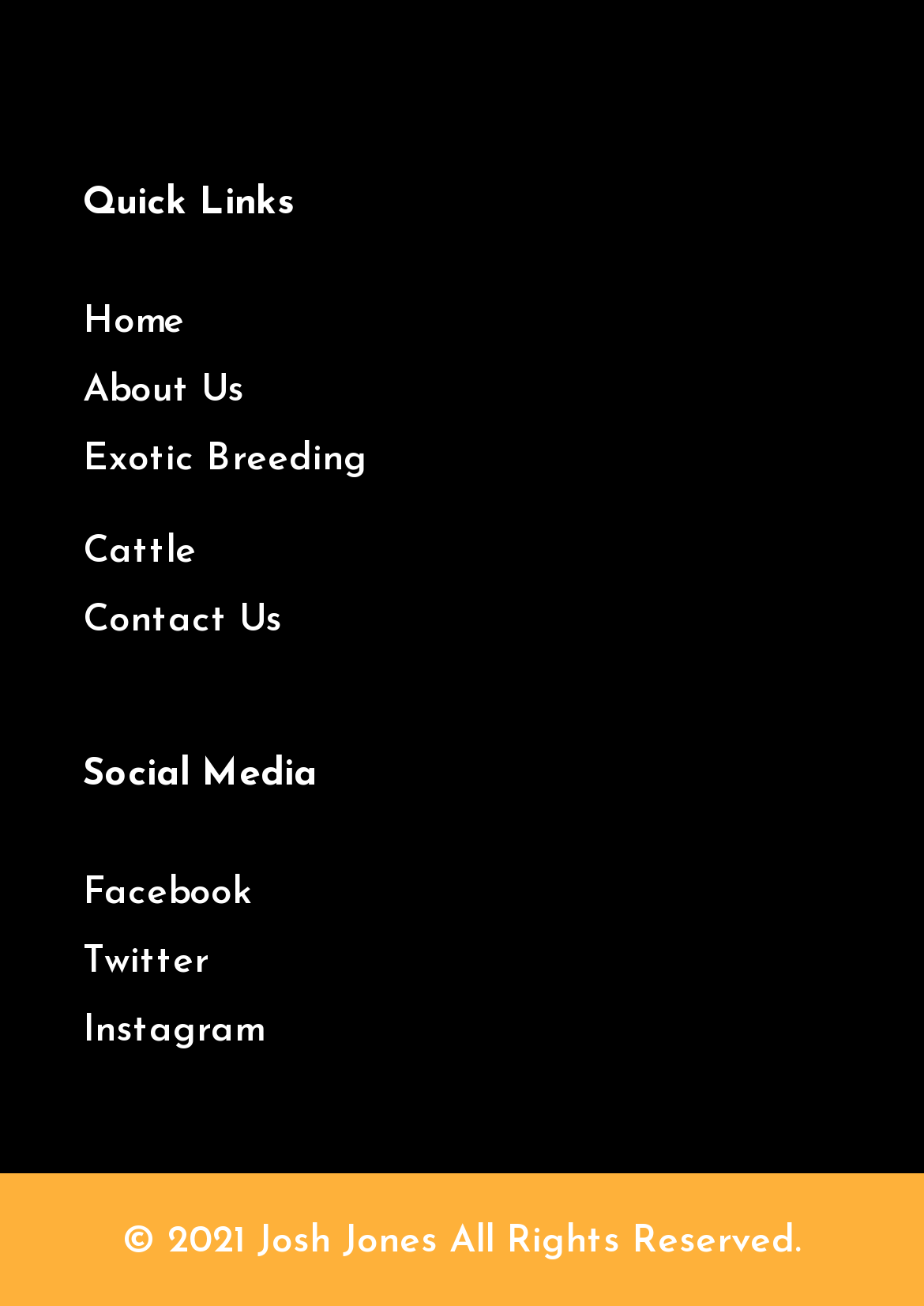Find the bounding box coordinates of the area to click in order to follow the instruction: "Explore House Tours".

None